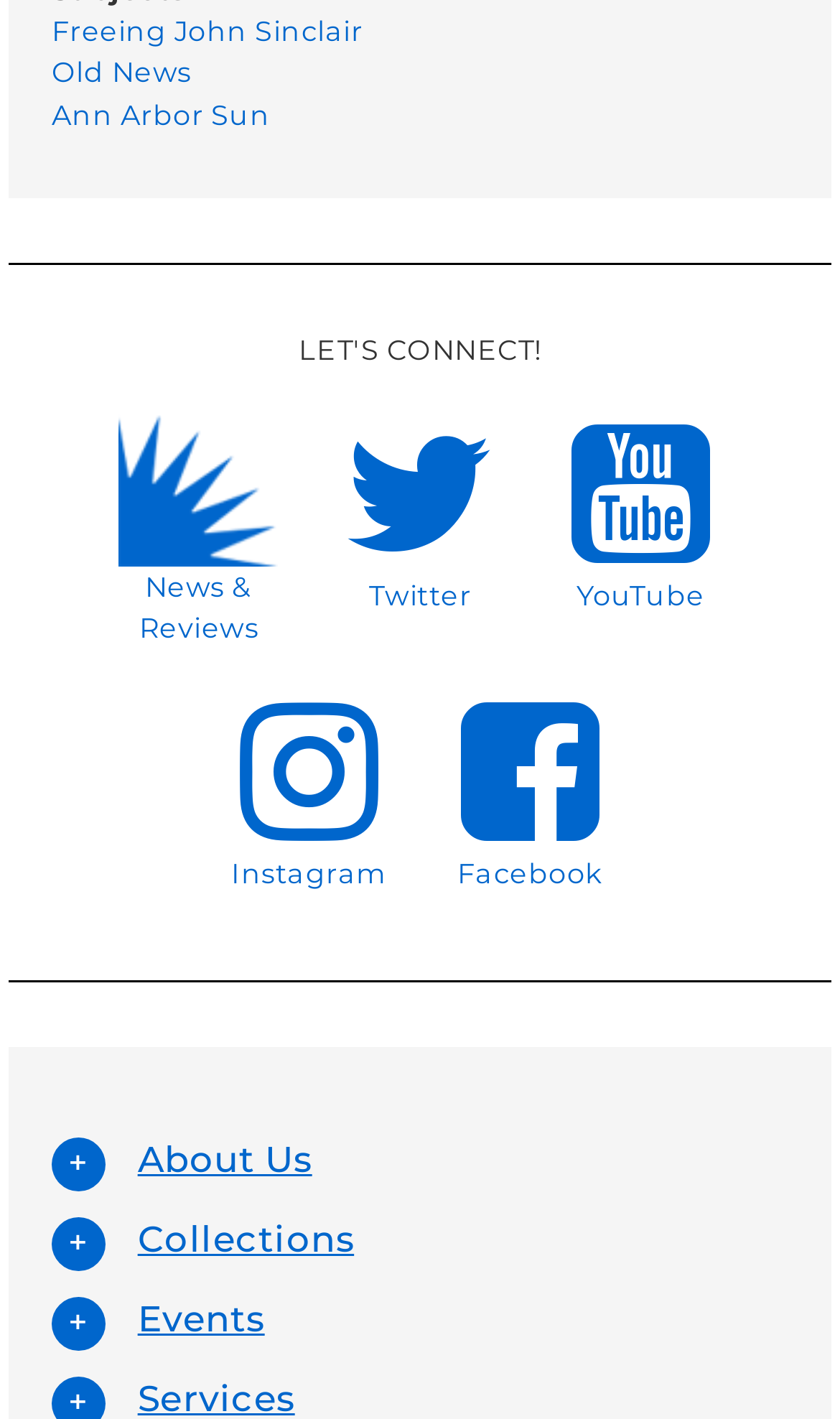What is the first link on the webpage?
Refer to the image and give a detailed answer to the question.

I looked at the links on the webpage and found that the first link is 'Freeing John Sinclair', which is located at the top of the webpage.